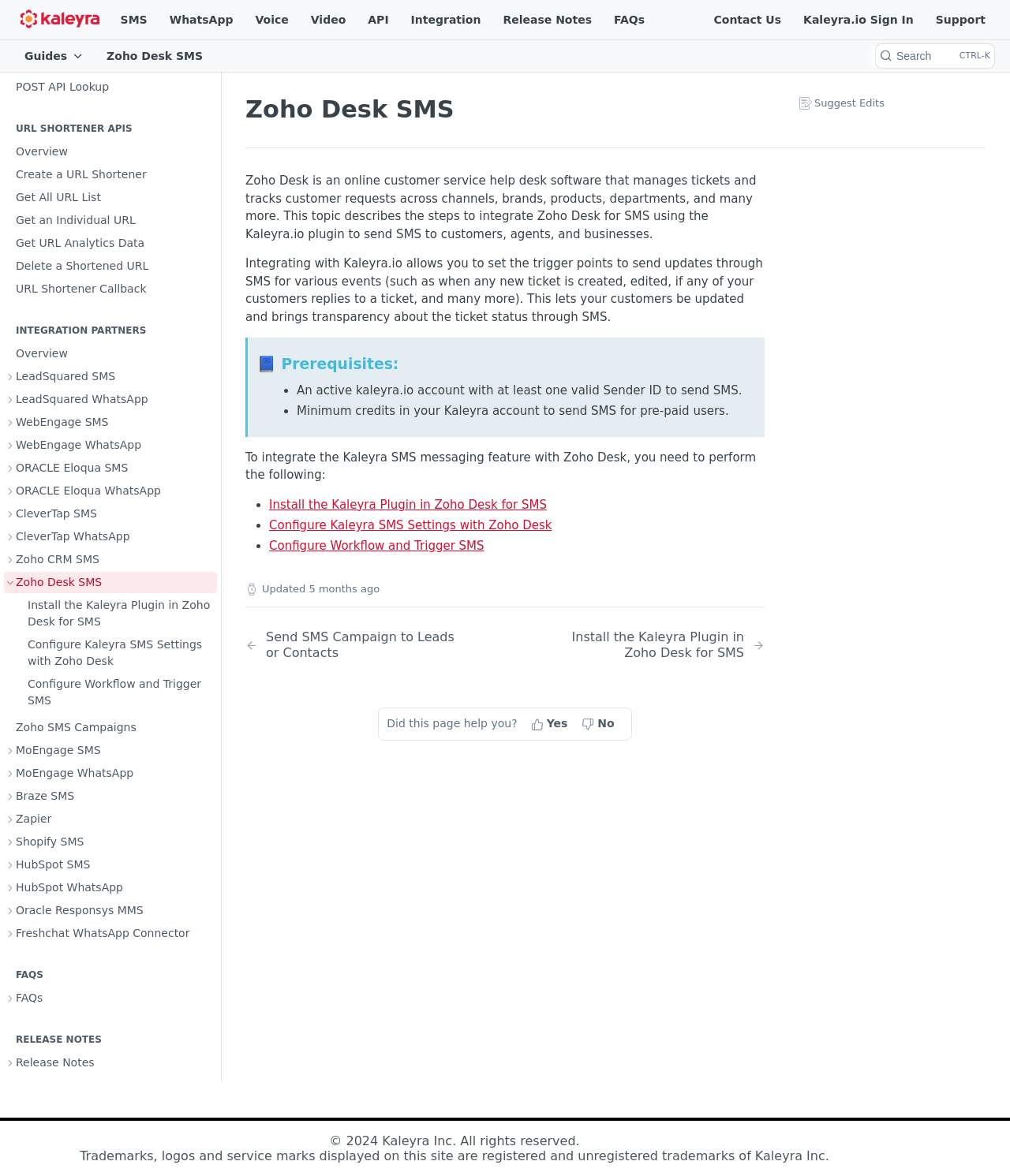Please indicate the bounding box coordinates for the clickable area to complete the following task: "Go to the 'Release Notes' page". The coordinates should be specified as four float numbers between 0 and 1, i.e., [left, top, right, bottom].

[0.489, 0.007, 0.595, 0.027]